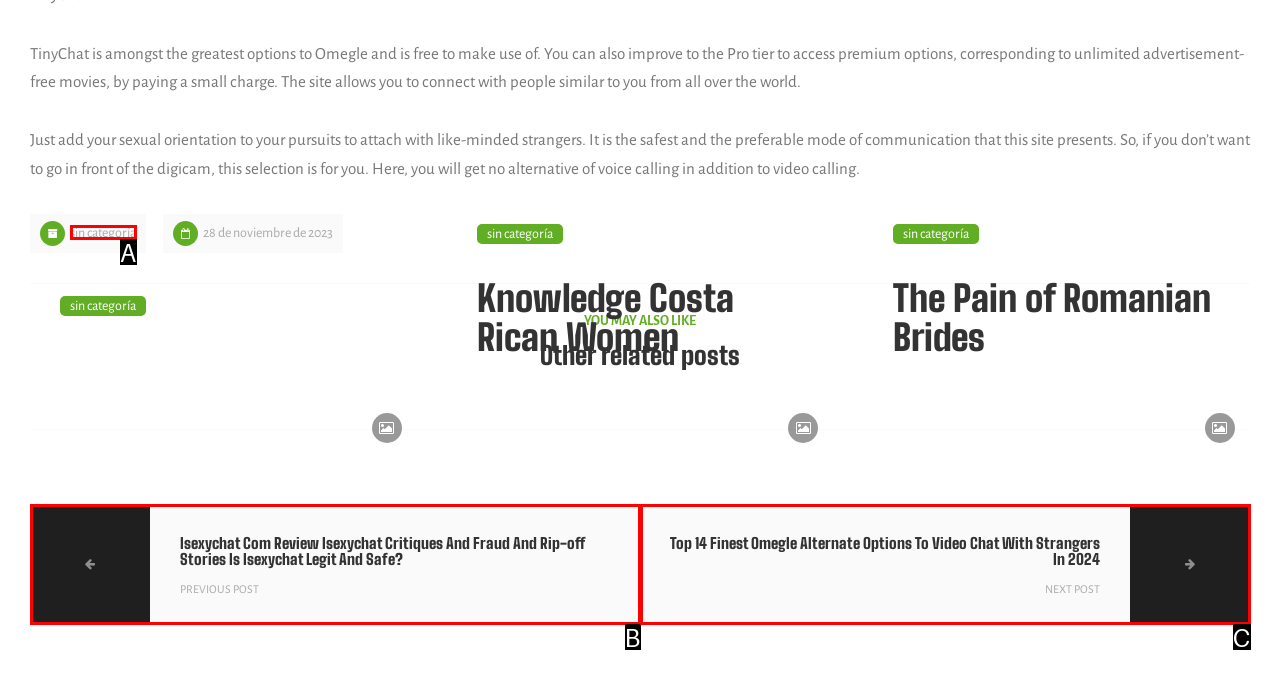Tell me which one HTML element best matches the description: Sin categoría
Answer with the option's letter from the given choices directly.

A